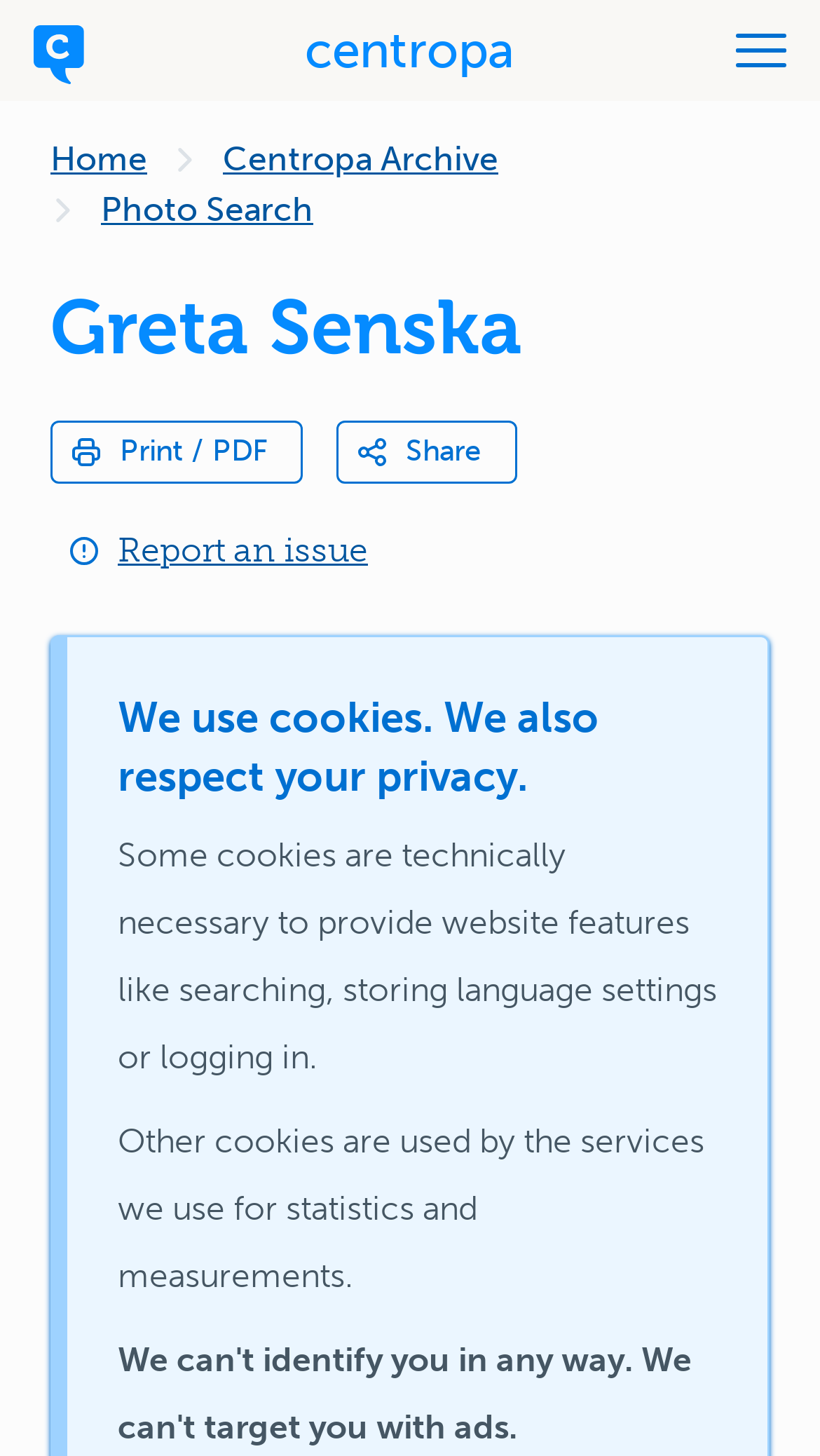What is the name of the person in the picture?
Use the screenshot to answer the question with a single word or phrase.

Greta Senska